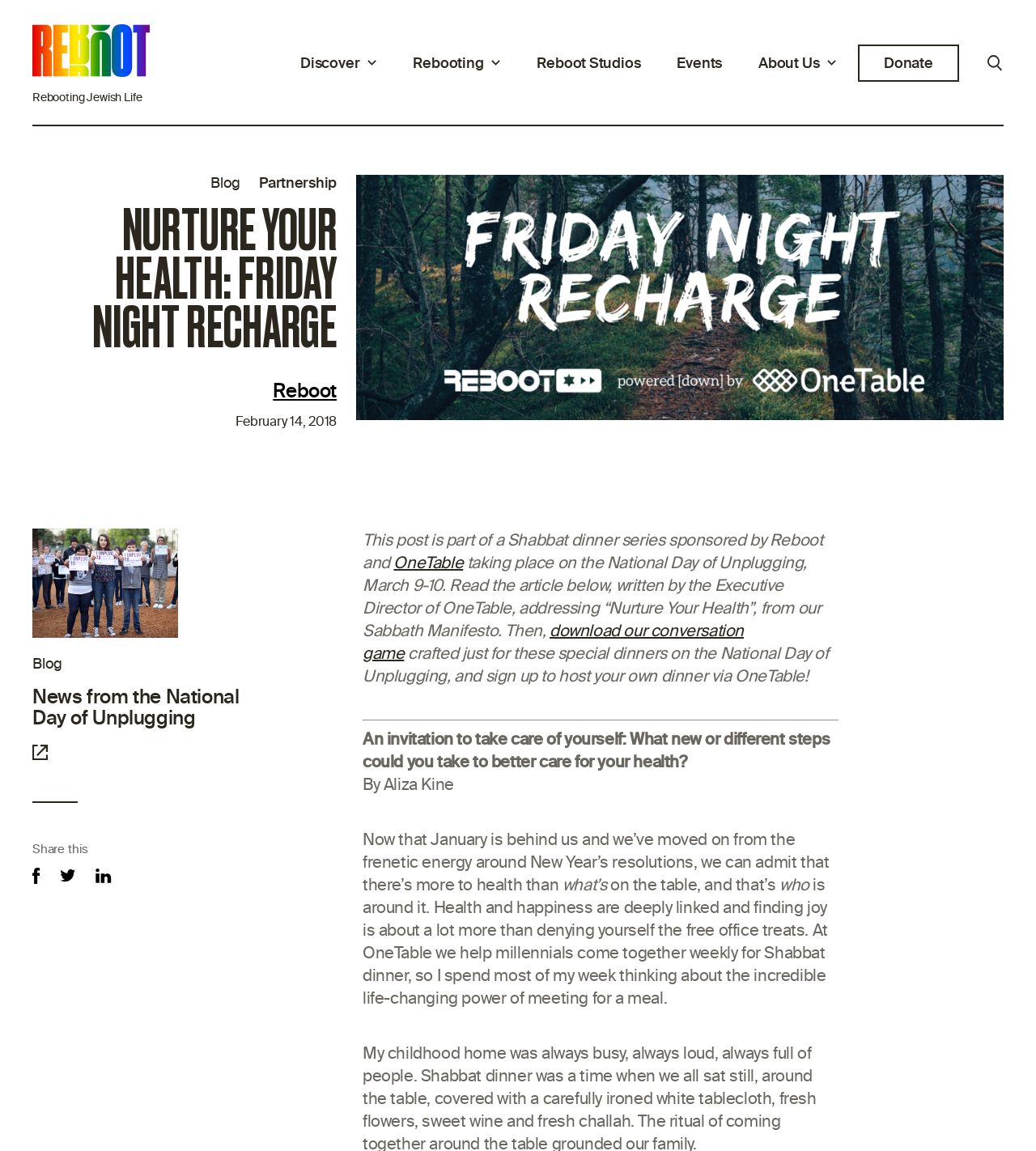What is the name of the author of the article?
From the screenshot, supply a one-word or short-phrase answer.

Aliza Kine